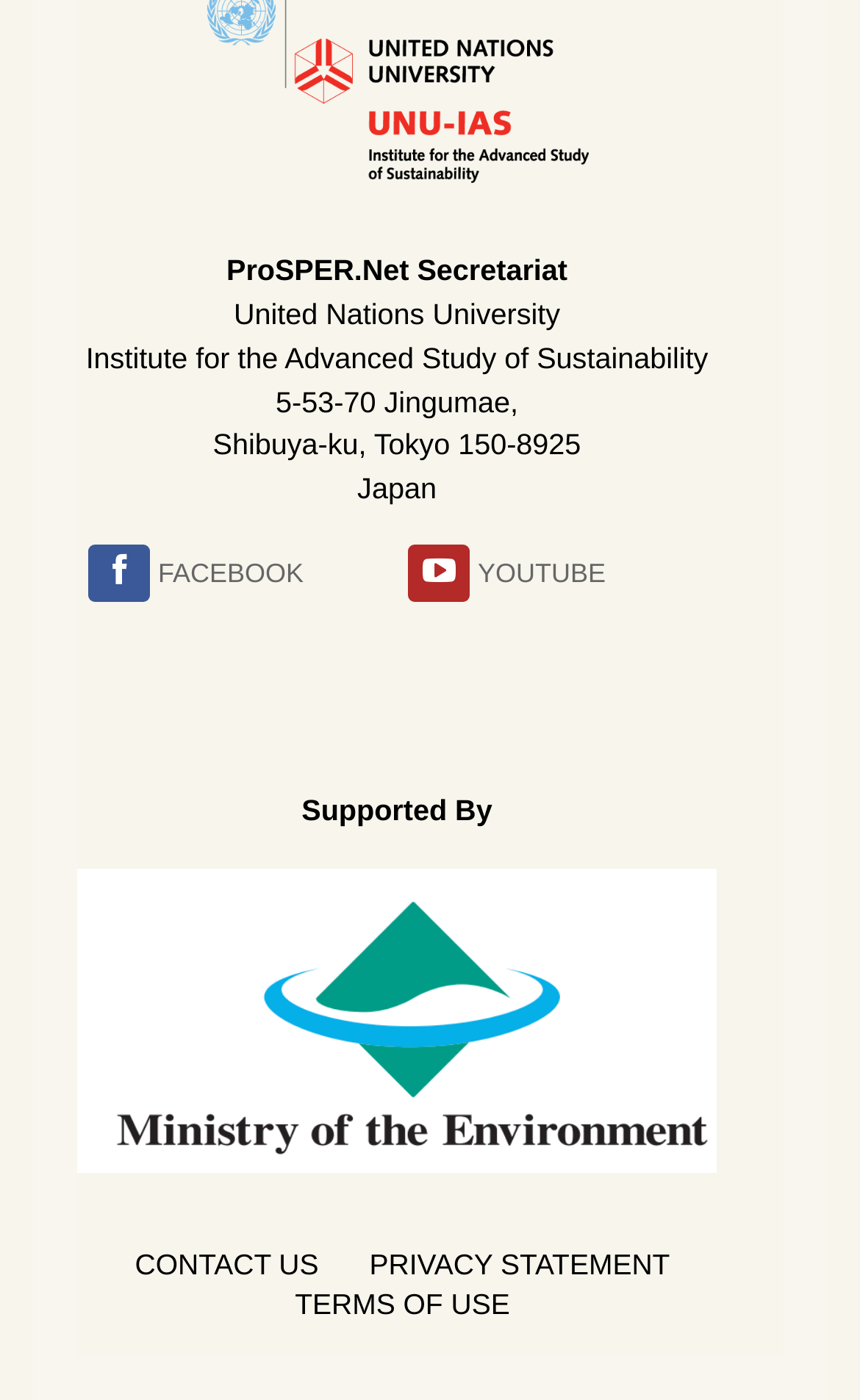Determine the coordinates of the bounding box for the clickable area needed to execute this instruction: "Contact us".

[0.157, 0.892, 0.409, 0.915]